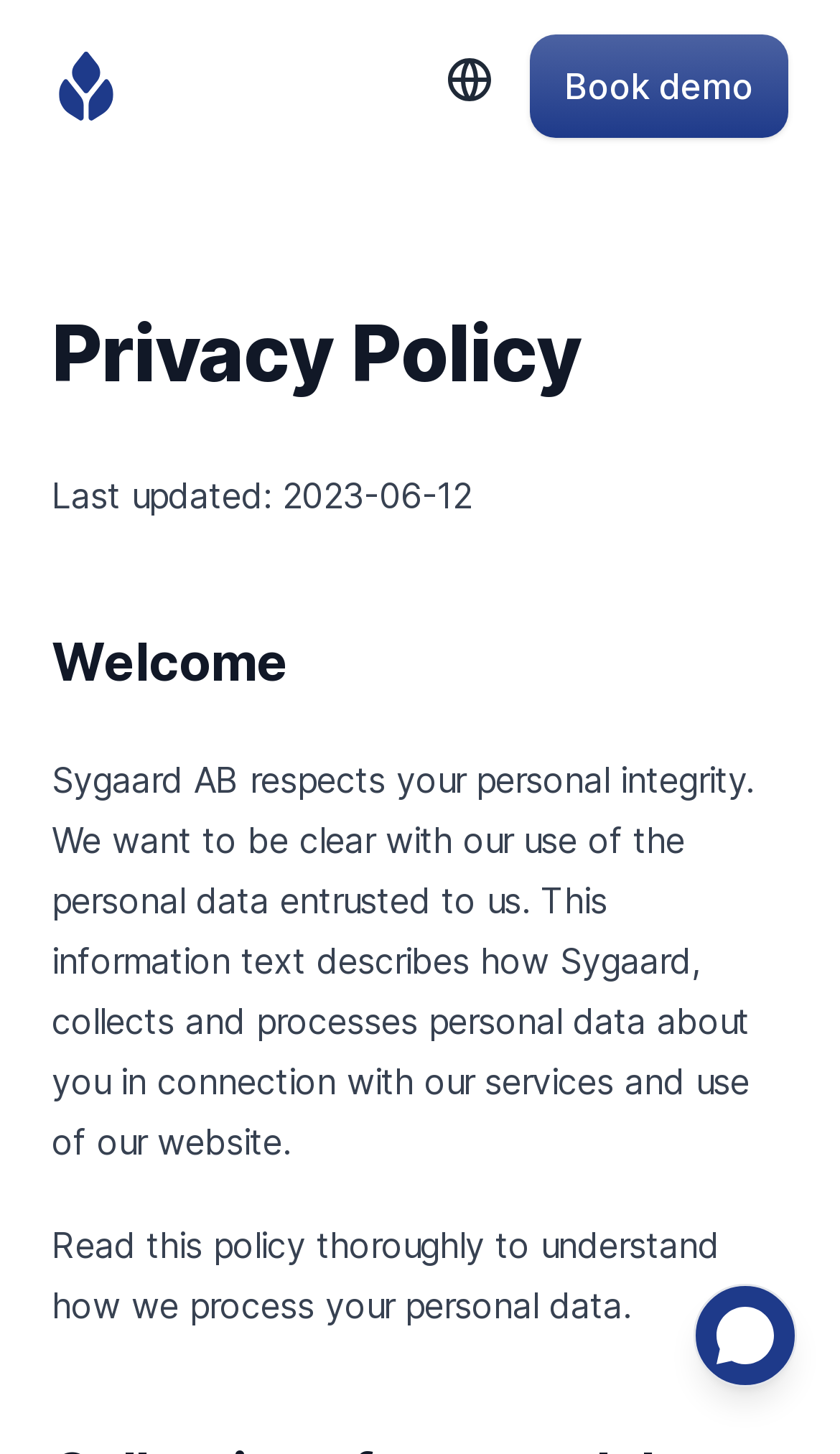Provide the bounding box coordinates in the format (top-left x, top-left y, bottom-right x, bottom-right y). All values are floating point numbers between 0 and 1. Determine the bounding box coordinate of the UI element described as: aria-label="Update dimensions"

[0.528, 0.037, 0.59, 0.073]